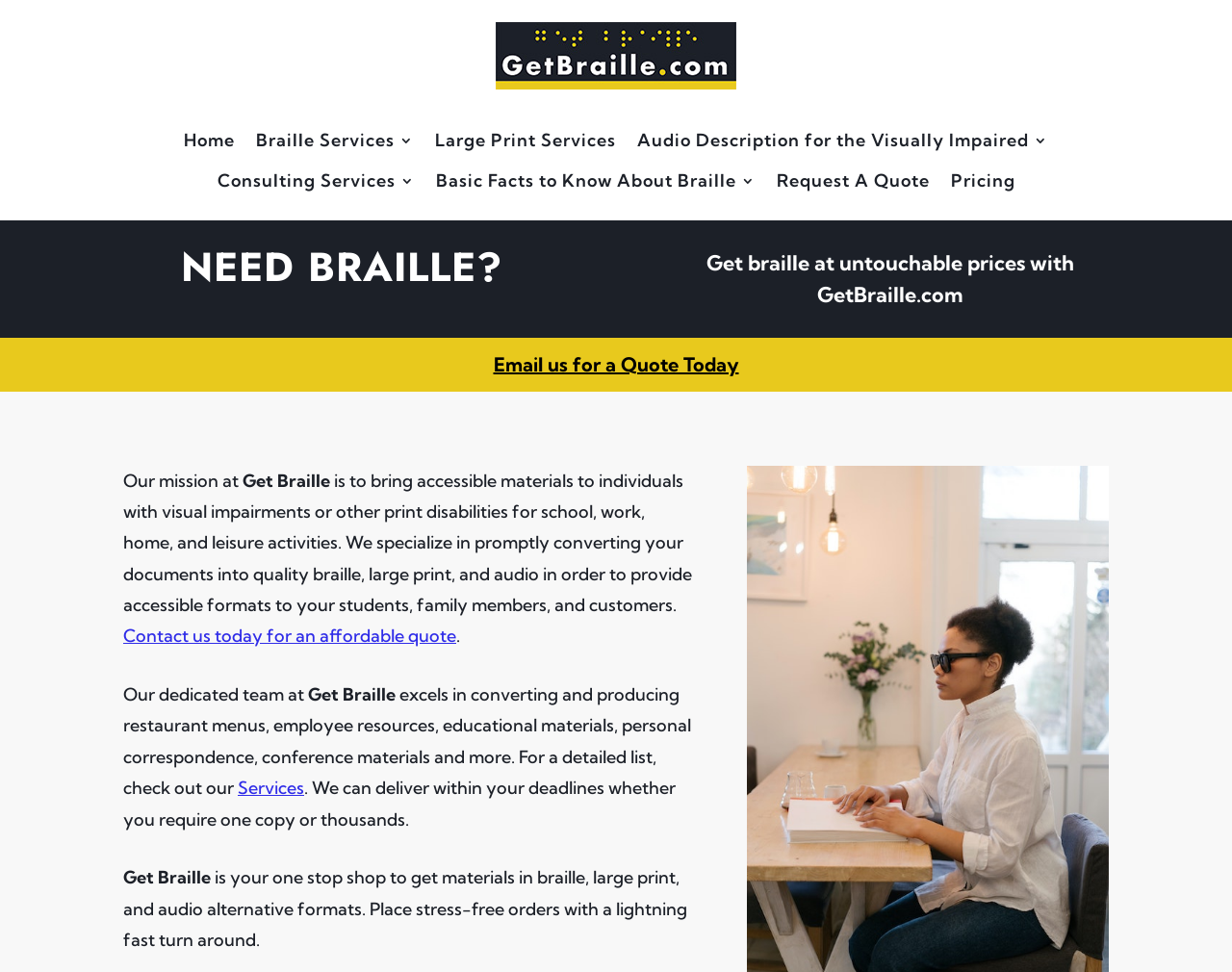Please identify the bounding box coordinates of the area that needs to be clicked to follow this instruction: "Click on 'Home'".

[0.149, 0.138, 0.191, 0.16]